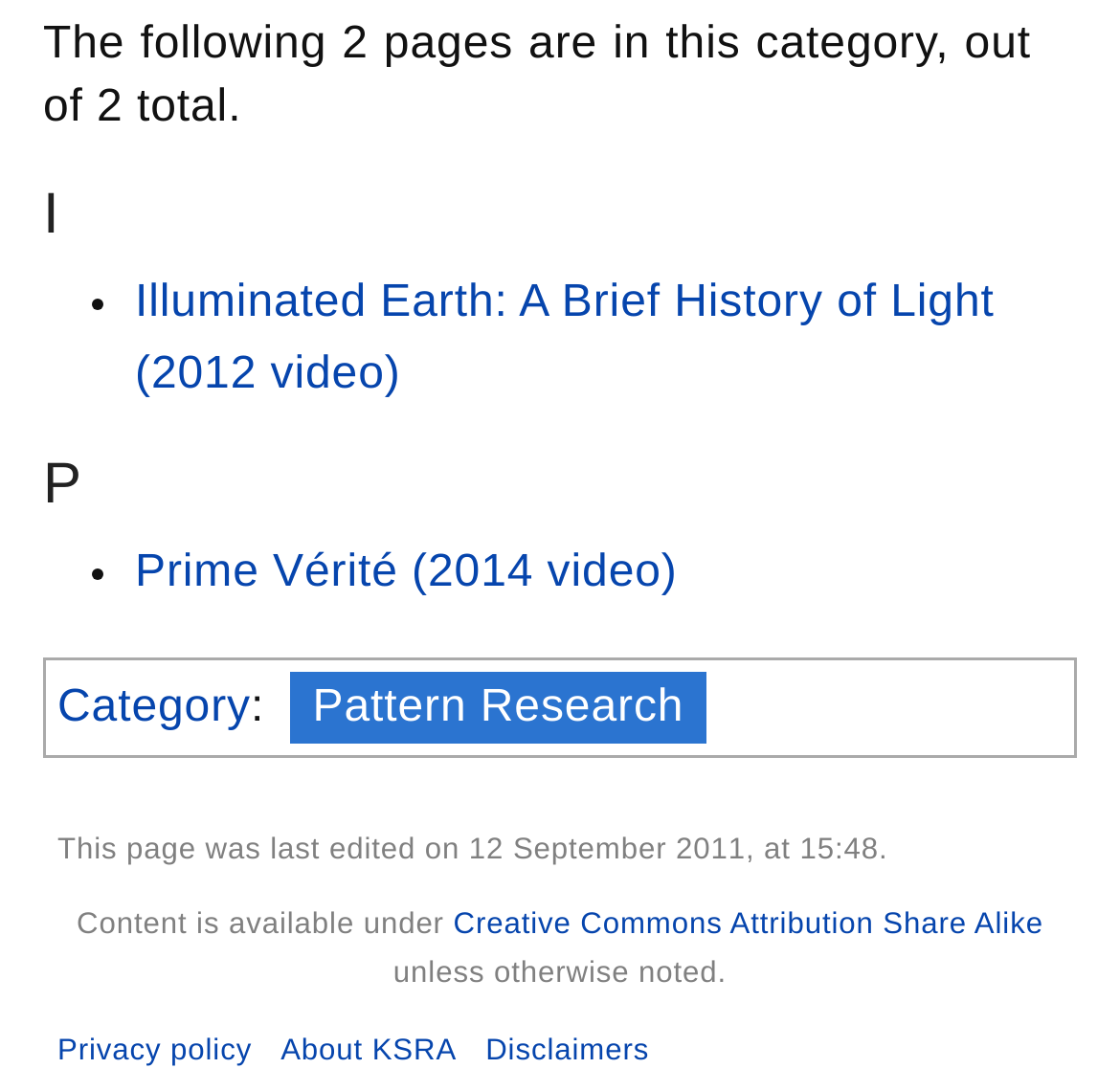Answer the question using only one word or a concise phrase: What are the three links at the bottom of the page?

Privacy policy, About KSRA, Disclaimers